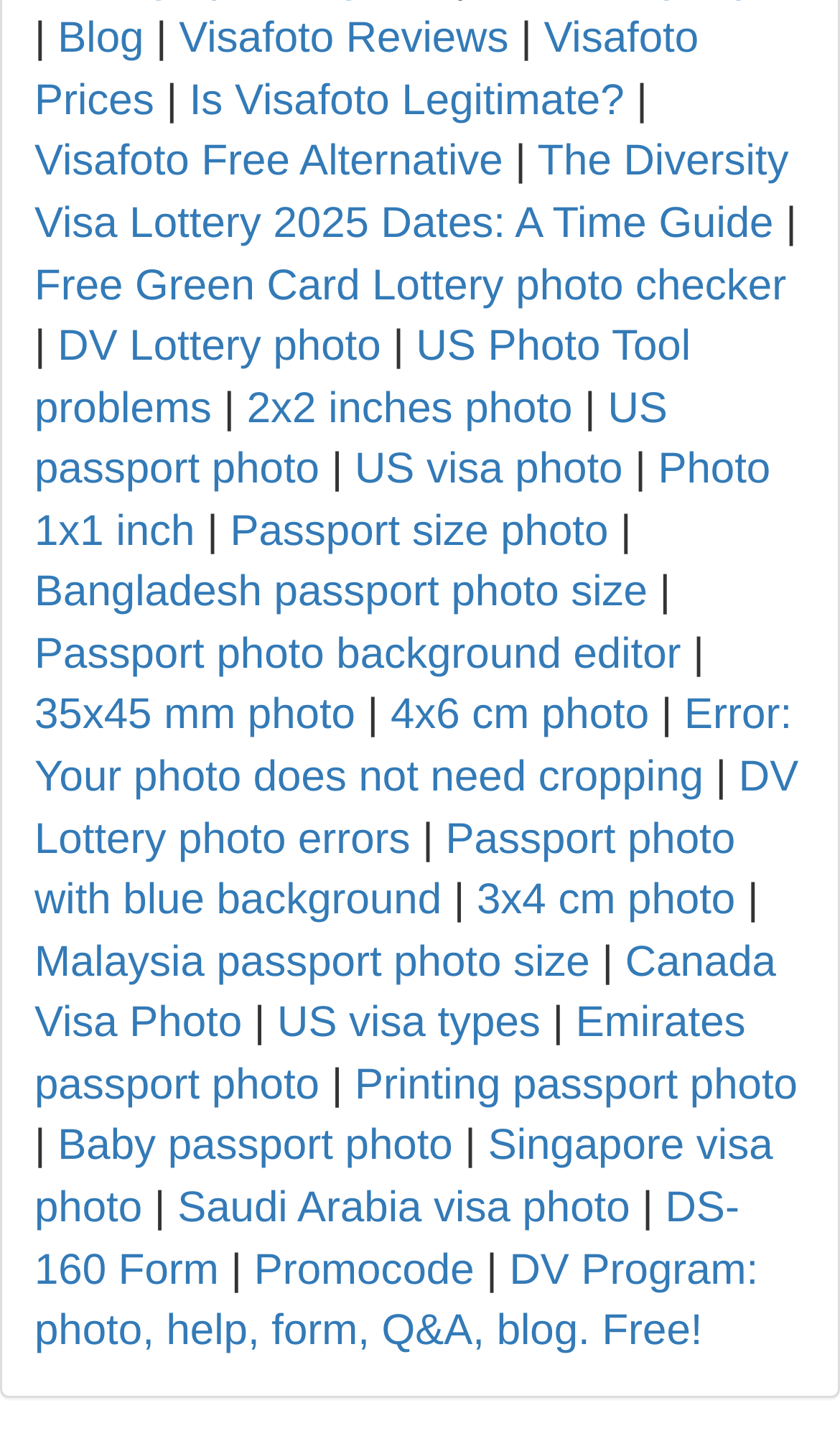Give a concise answer using one word or a phrase to the following question:
What is the purpose of the 'DV Lottery photo errors' link?

To help with photo errors